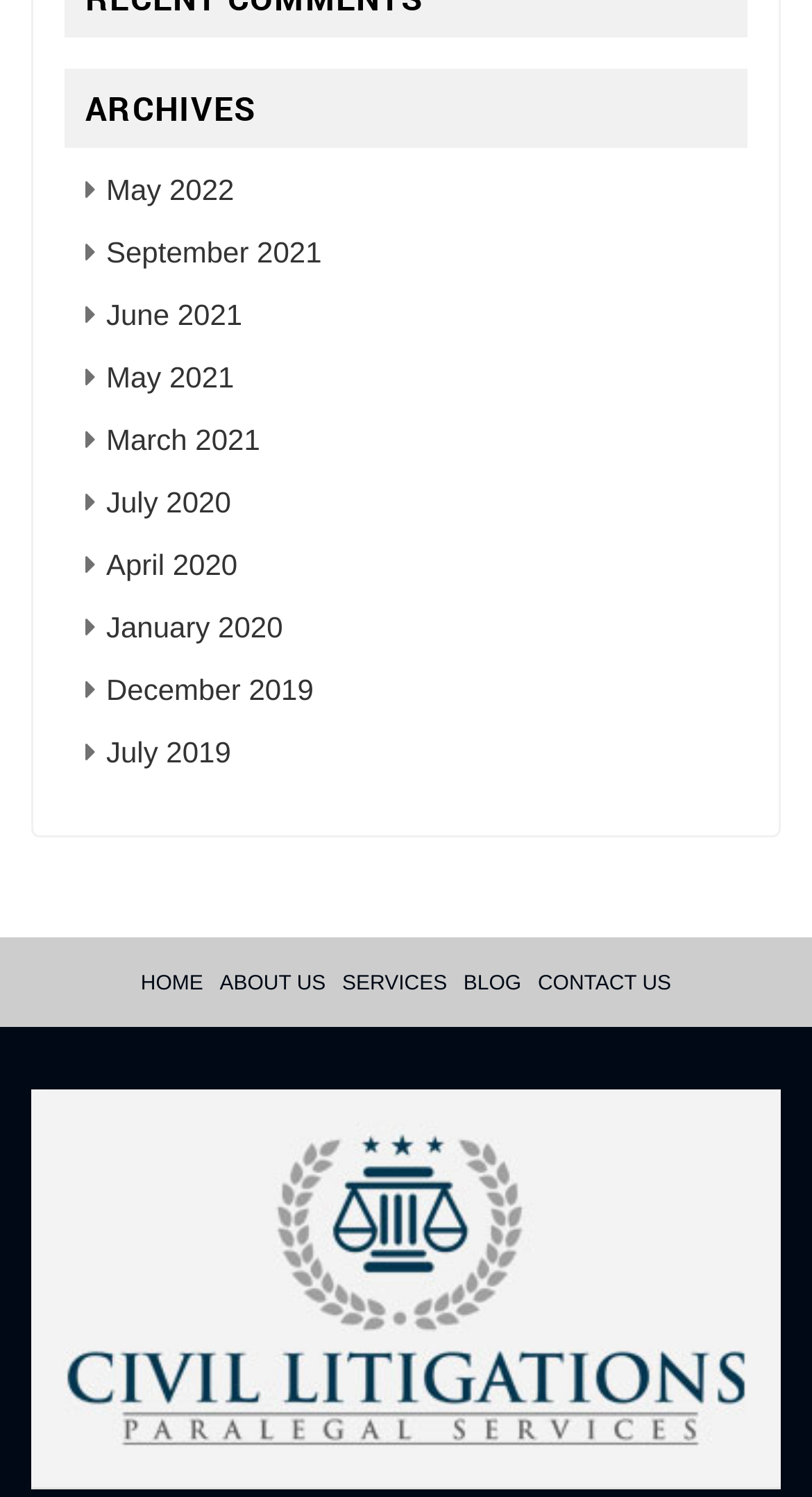Please identify the bounding box coordinates of the element's region that needs to be clicked to fulfill the following instruction: "contact us". The bounding box coordinates should consist of four float numbers between 0 and 1, i.e., [left, top, right, bottom].

[0.662, 0.65, 0.827, 0.665]